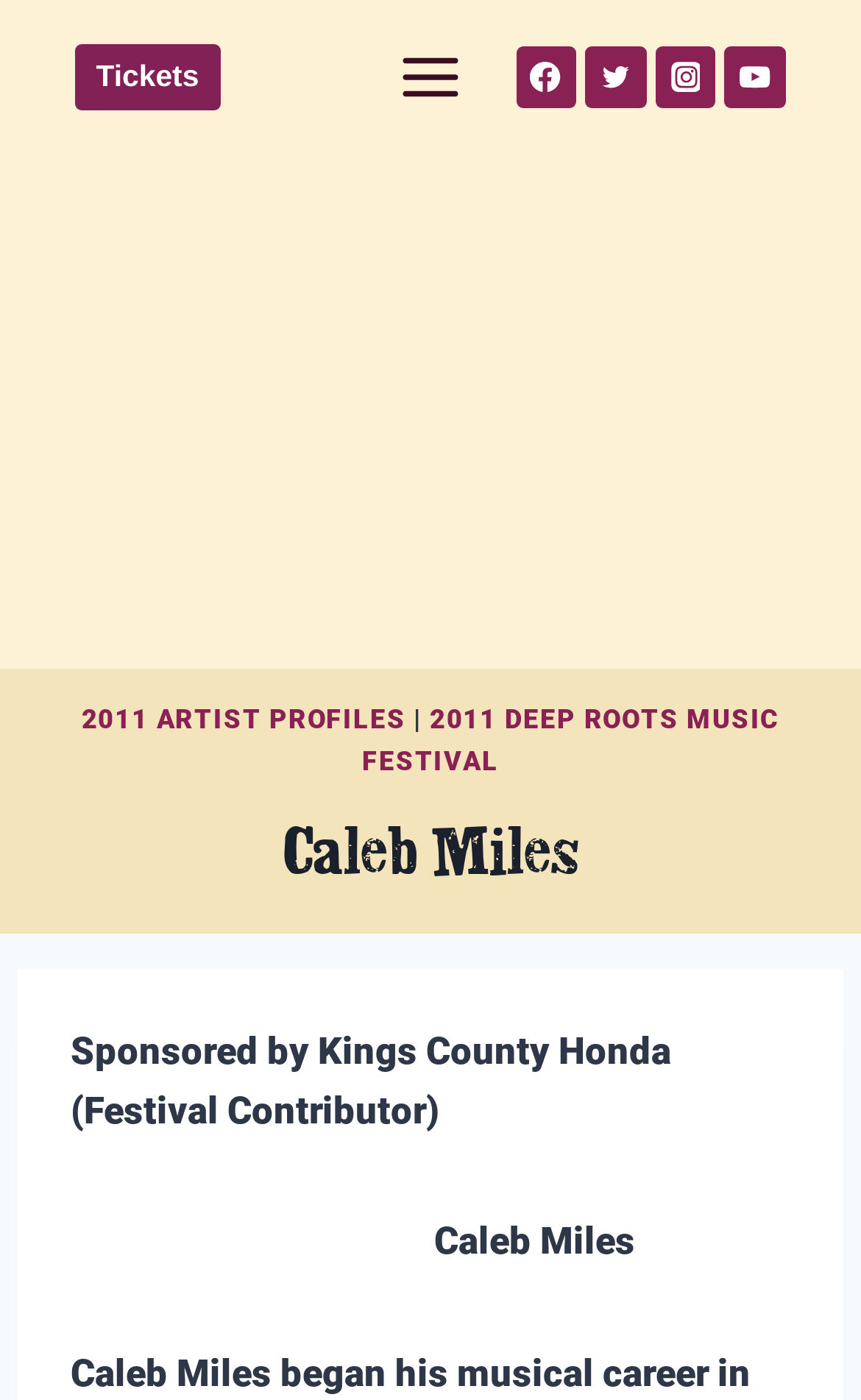What is the name of the sponsor?
Please answer the question with a detailed response using the information from the screenshot.

I found the answer by looking at the StaticText element 'Sponsored by Kings County Honda (Festival Contributor)' which is a child element of the heading 'Caleb Miles'. This text indicates that Kings County Honda is the sponsor.